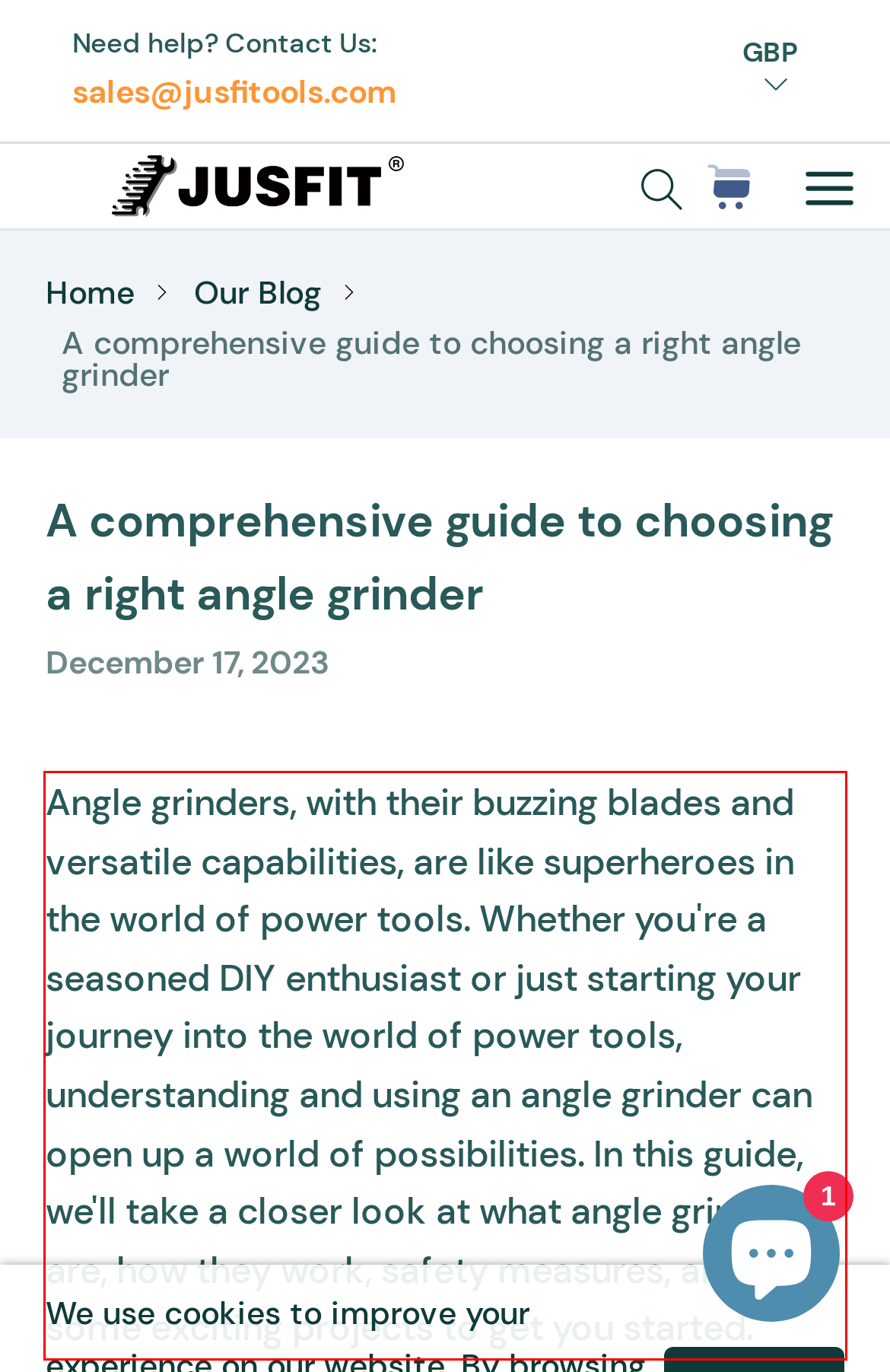Please recognize and transcribe the text located inside the red bounding box in the webpage image.

Angle grinders, with their buzzing blades and versatile capabilities, are like superheroes in the world of power tools. Whether you're a seasoned DIY enthusiast or just starting your journey into the world of power tools, understanding and using an angle grinder can open up a world of possibilities. In this guide, we'll take a closer look at what angle grinders are, how they work, safety measures, and some exciting projects to get you started.